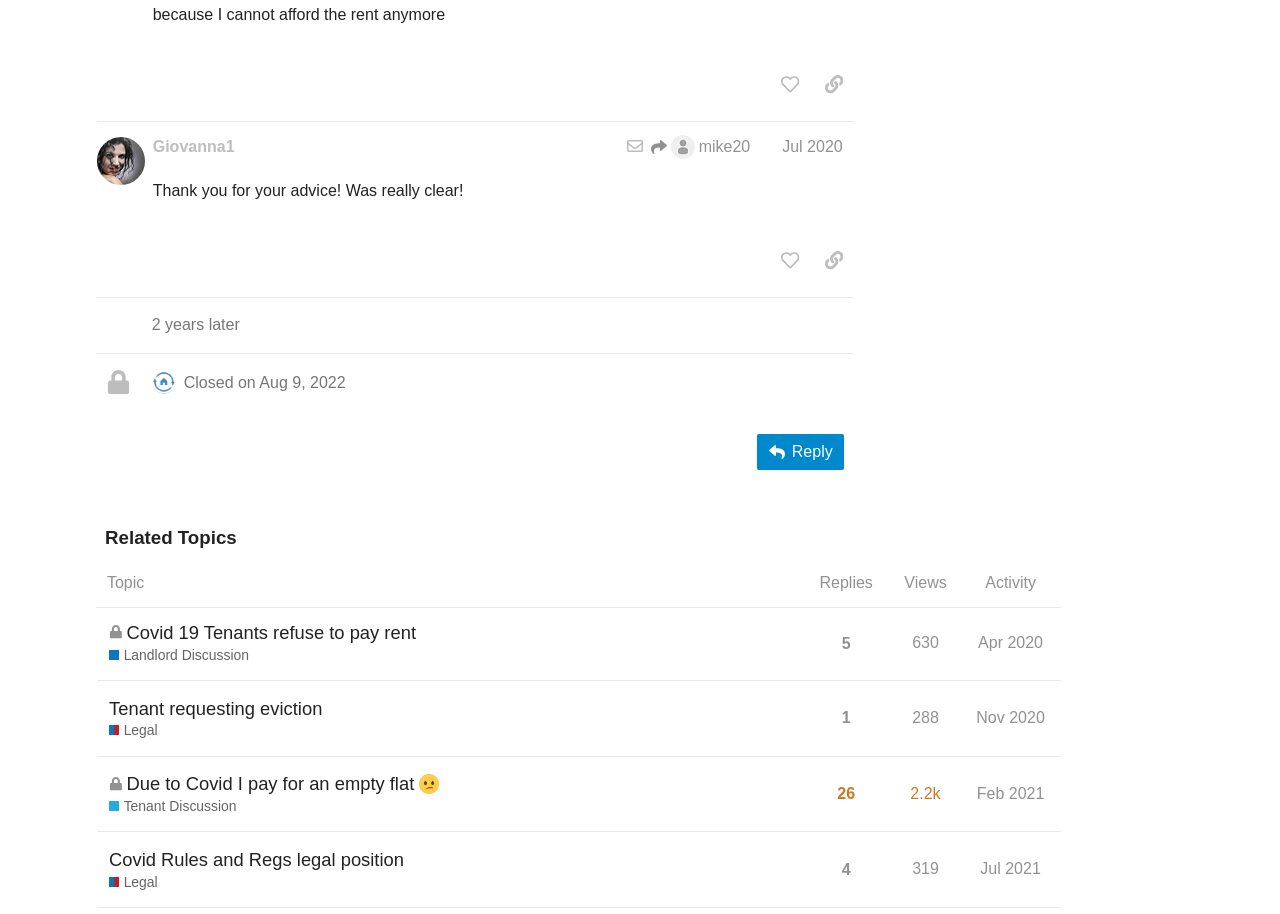From the webpage screenshot, predict the bounding box coordinates (top-left x, top-left y, bottom-right x, bottom-right y) for the UI element described here: Tenant requesting eviction

[0.085, 0.747, 0.252, 0.803]